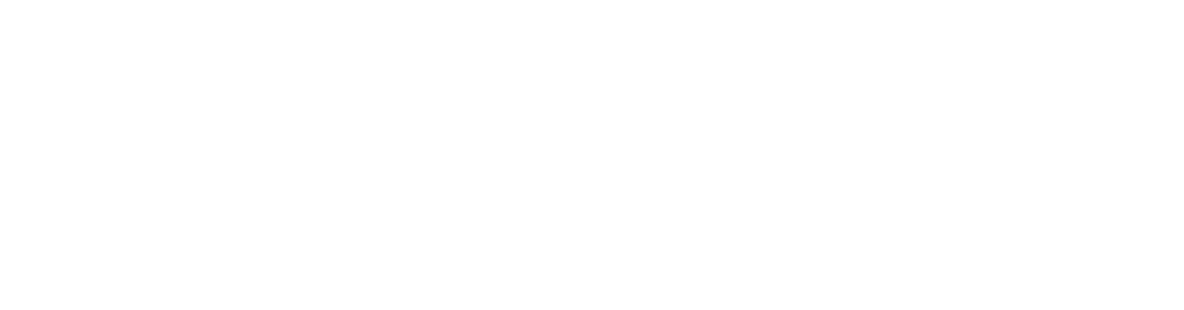Elaborate on the contents of the image in a comprehensive manner.

This image features a captivating exterior view of The Mercantile in Liverpool. The building showcases modern architectural design, combined with classic elements that reflect the character of the area. With its prominent features and inviting ambiance, The Mercantile stands out as an attractive option for potential investors and renters alike. 

The accompanying text describes the property as located in a prime L1 city centre location, emphasizing its appeal for those seeking properties with a desirable rental yield, noted to be over 6%. The Mercantile is perfect for buyers looking for a full renovation opportunity, adding to its allure in the vibrant housing market of Liverpool.